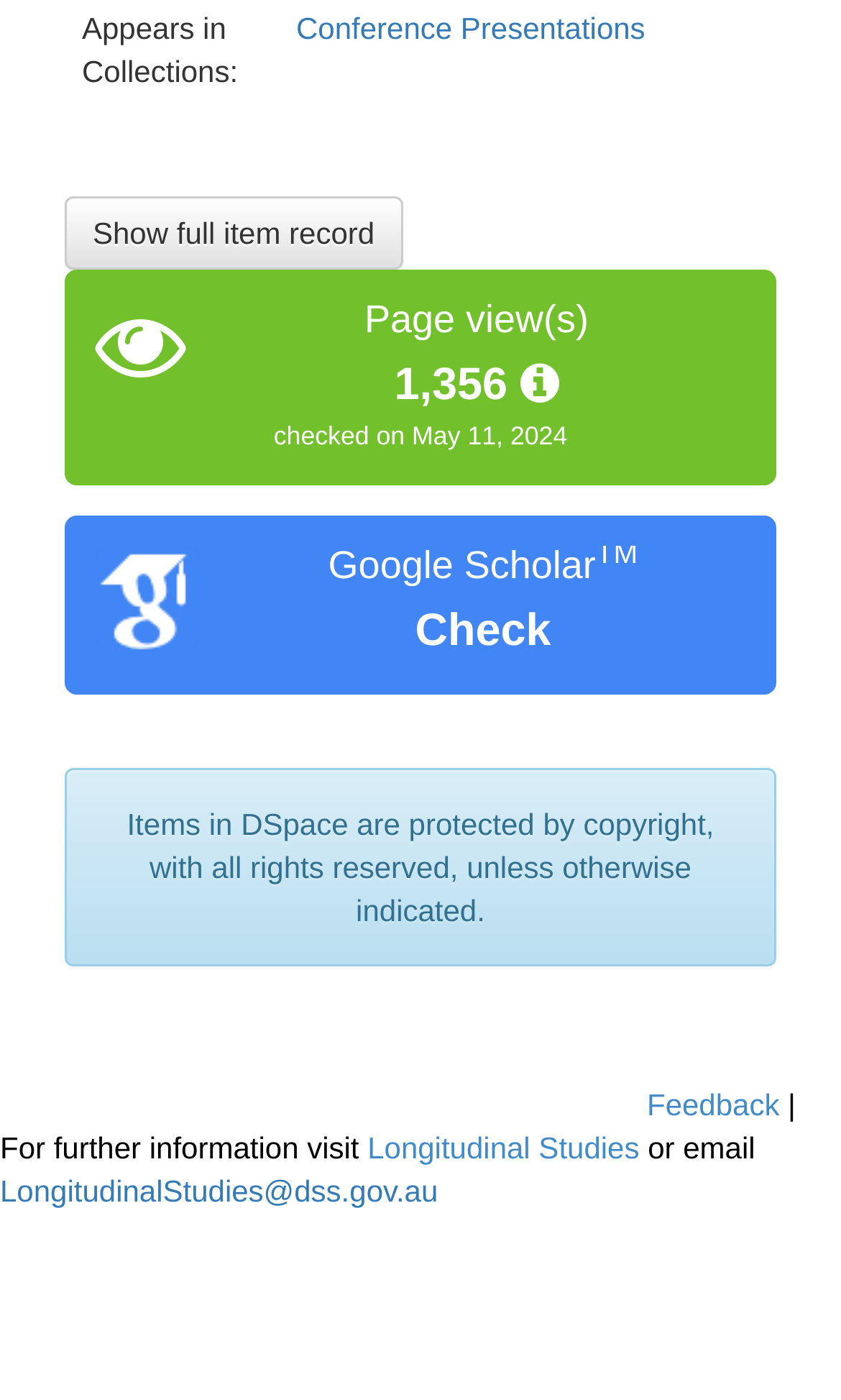Provide a brief response using a word or short phrase to this question:
What is the number of page views?

1,356